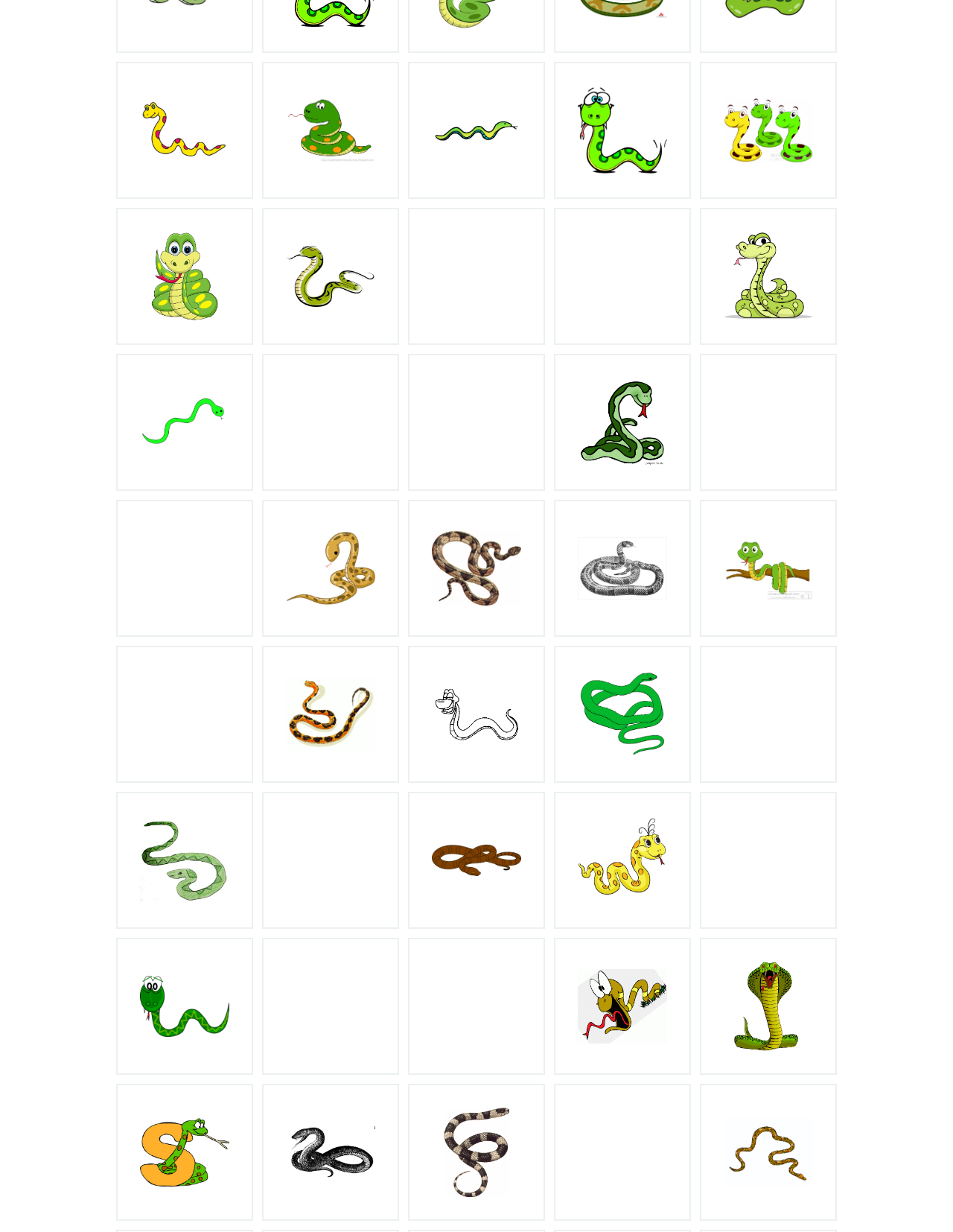Please look at the image and answer the question with a detailed explanation: How many snake clipart images are on this webpage?

By counting the number of image elements on the webpage, I found that there are 49 images of snake clipart, each with a corresponding link to access the clipart.